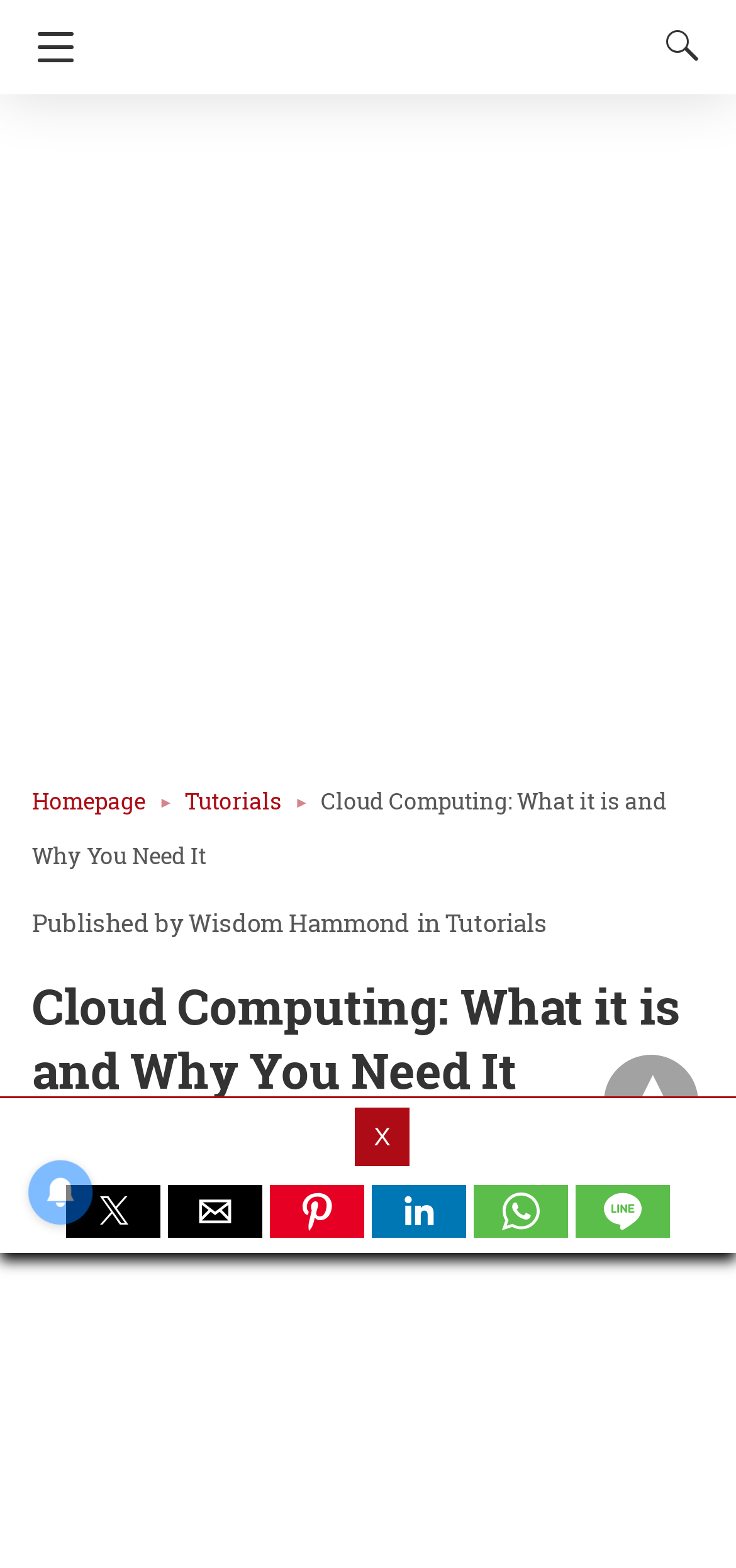Identify the coordinates of the bounding box for the element described below: "Original Oil Paintings by". Return the coordinates as four float numbers between 0 and 1: [left, top, right, bottom].

None